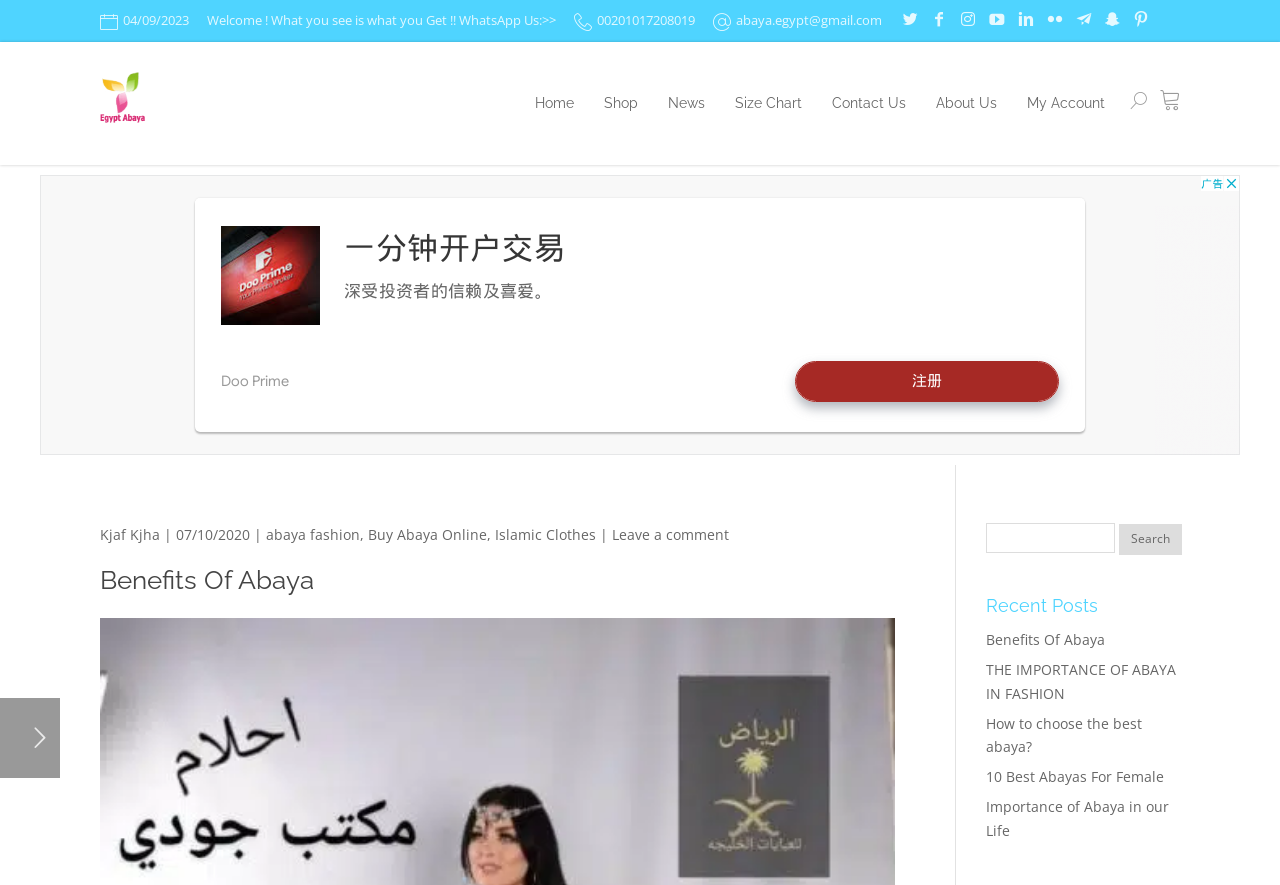How many navigation links are there?
Look at the image and answer the question using a single word or phrase.

7